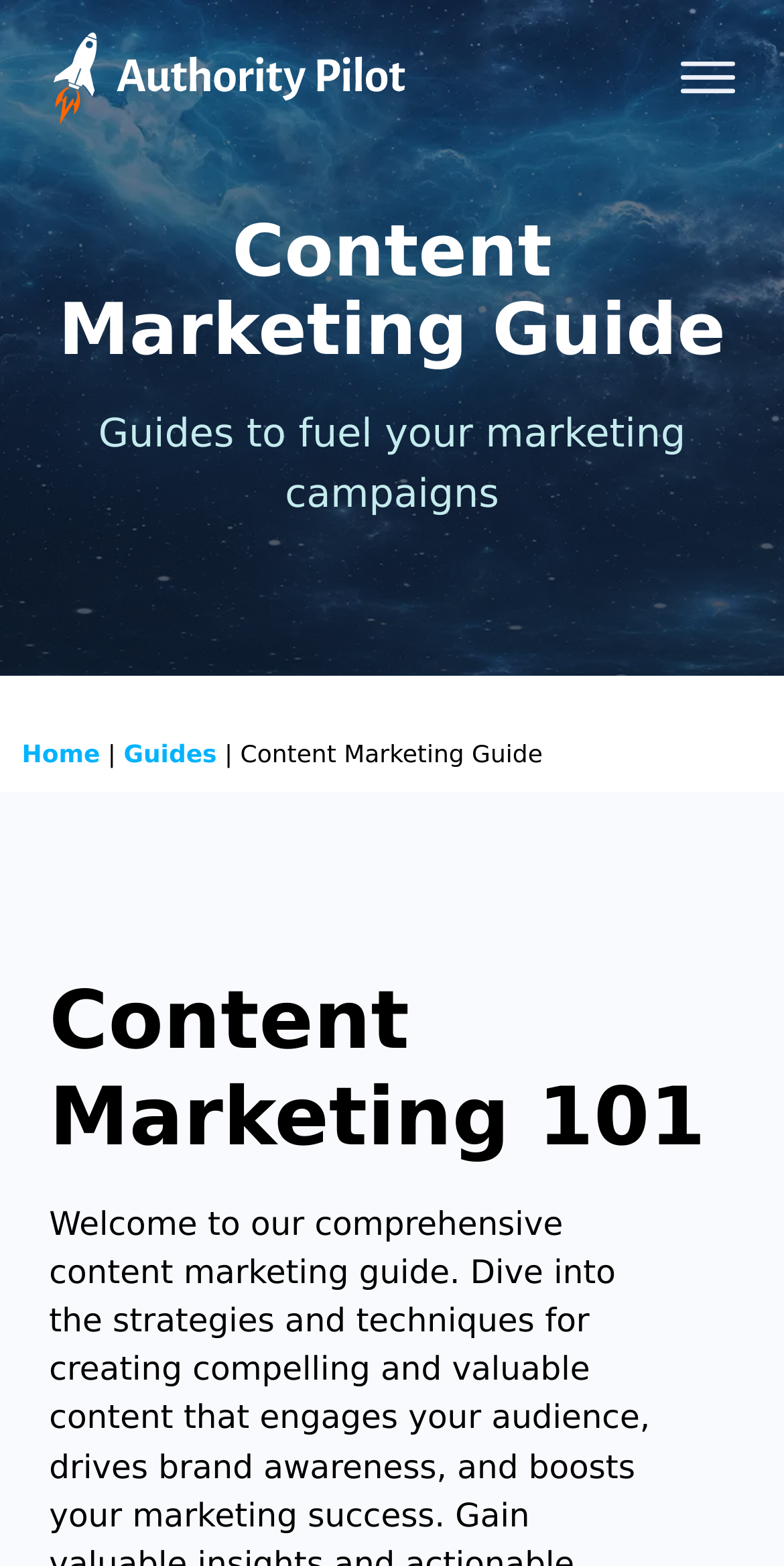What is the logo of the website?
Provide a fully detailed and comprehensive answer to the question.

The logo of the website is located at the top left corner of the webpage, and it is an image with the text 'Authority Pilot'.